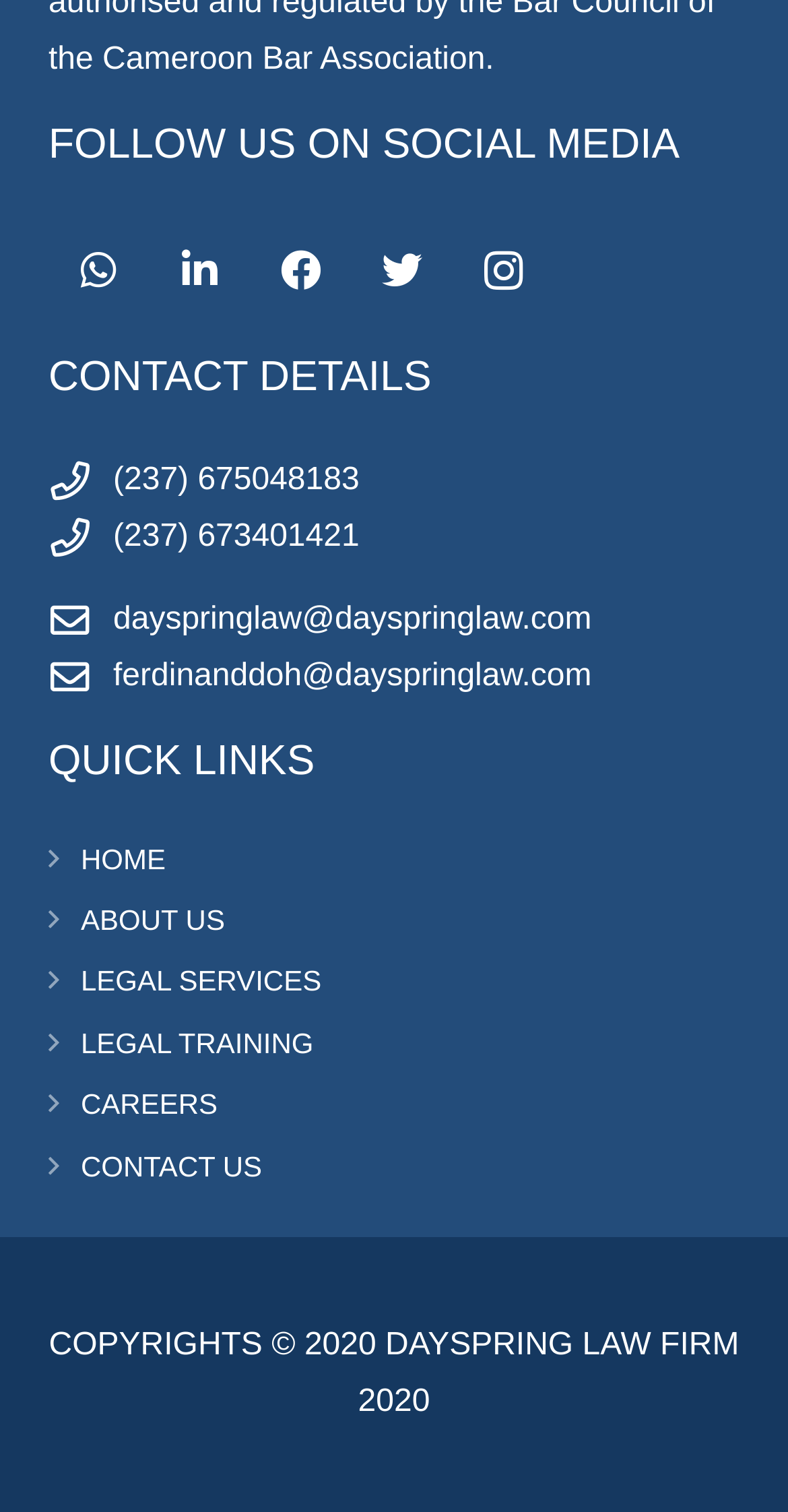How many email addresses are listed?
Please answer the question as detailed as possible.

The webpage has a section 'CONTACT DETAILS' which lists the contact information of the law firm, including two email addresses, dayspringlaw@dayspringlaw.com and ferdinanddoh@dayspringlaw.com.